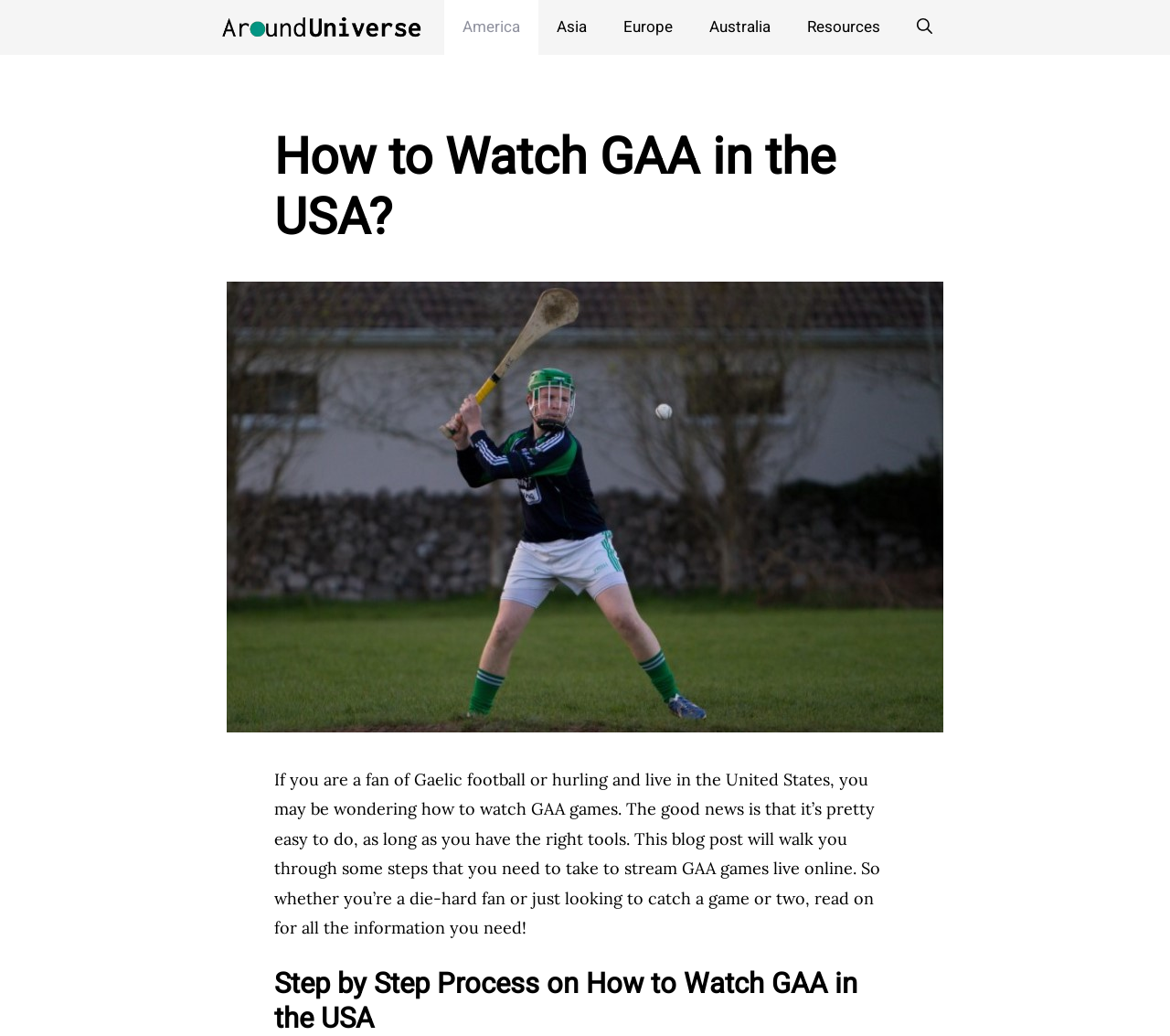Please locate and retrieve the main header text of the webpage.

How to Watch GAA in the USA?